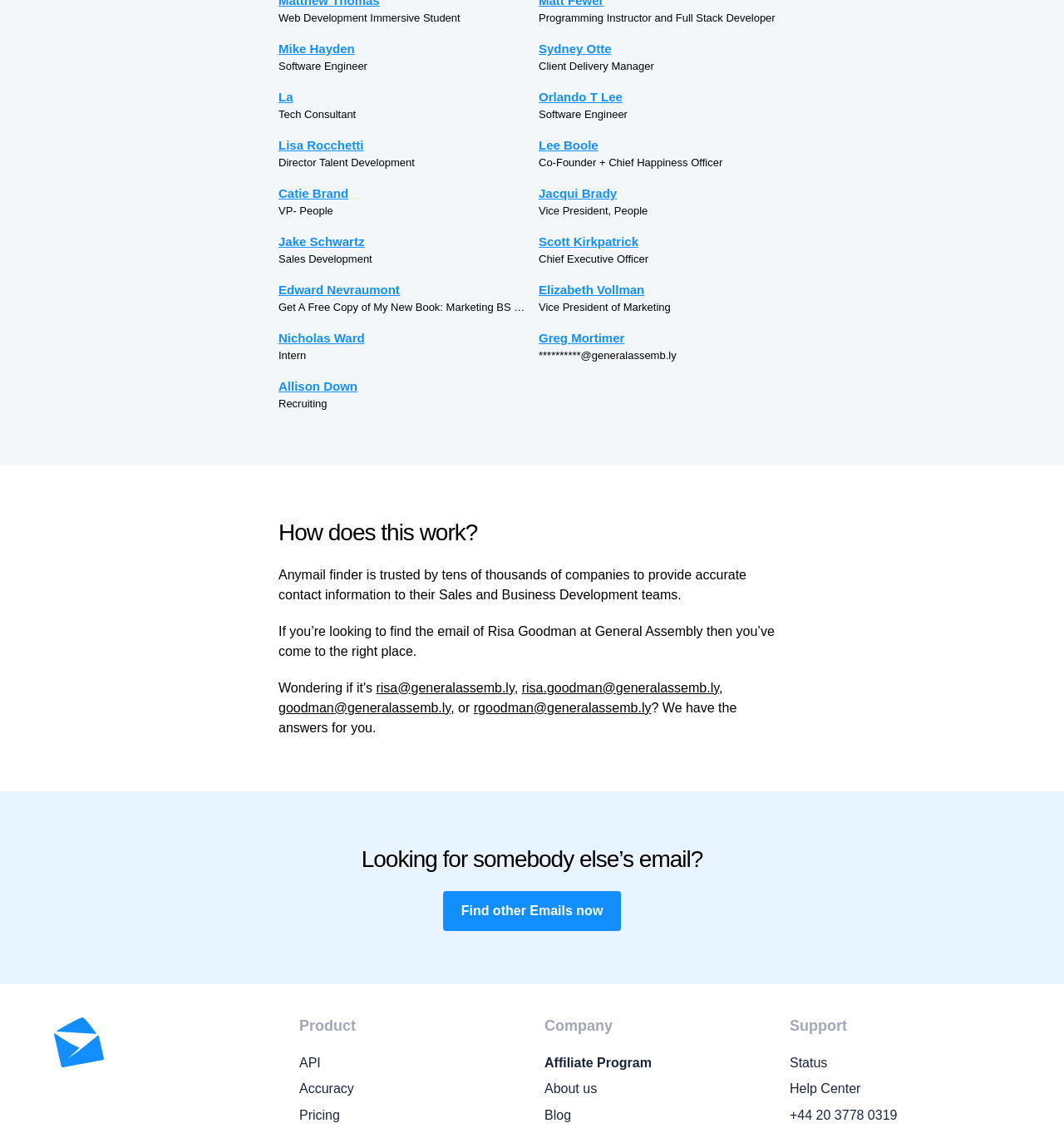Kindly respond to the following question with a single word or a brief phrase: 
What is the phone number for support?

+44 20 3778 0319